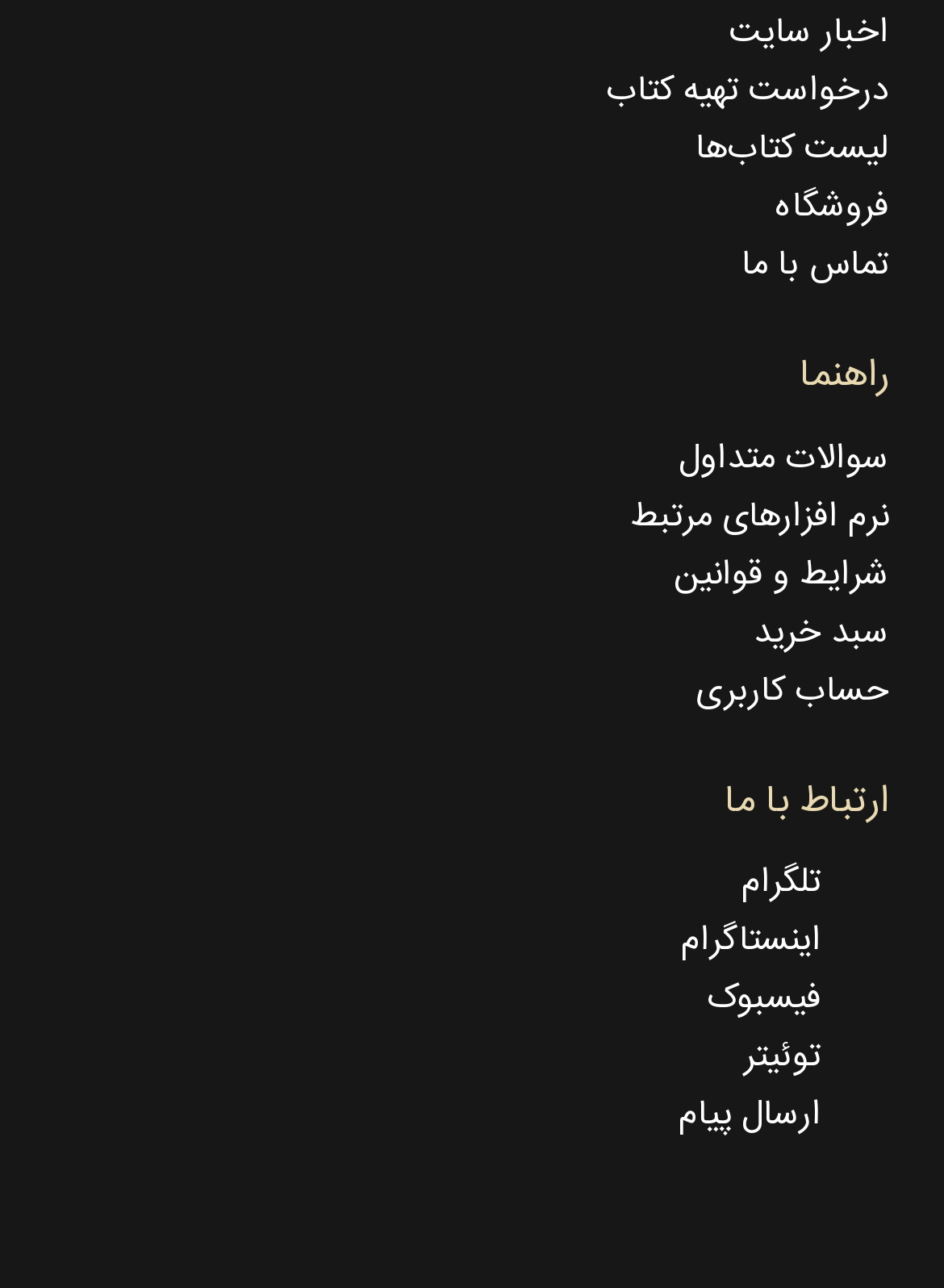Please specify the bounding box coordinates of the clickable section necessary to execute the following command: "request a book".

[0.642, 0.049, 0.942, 0.094]